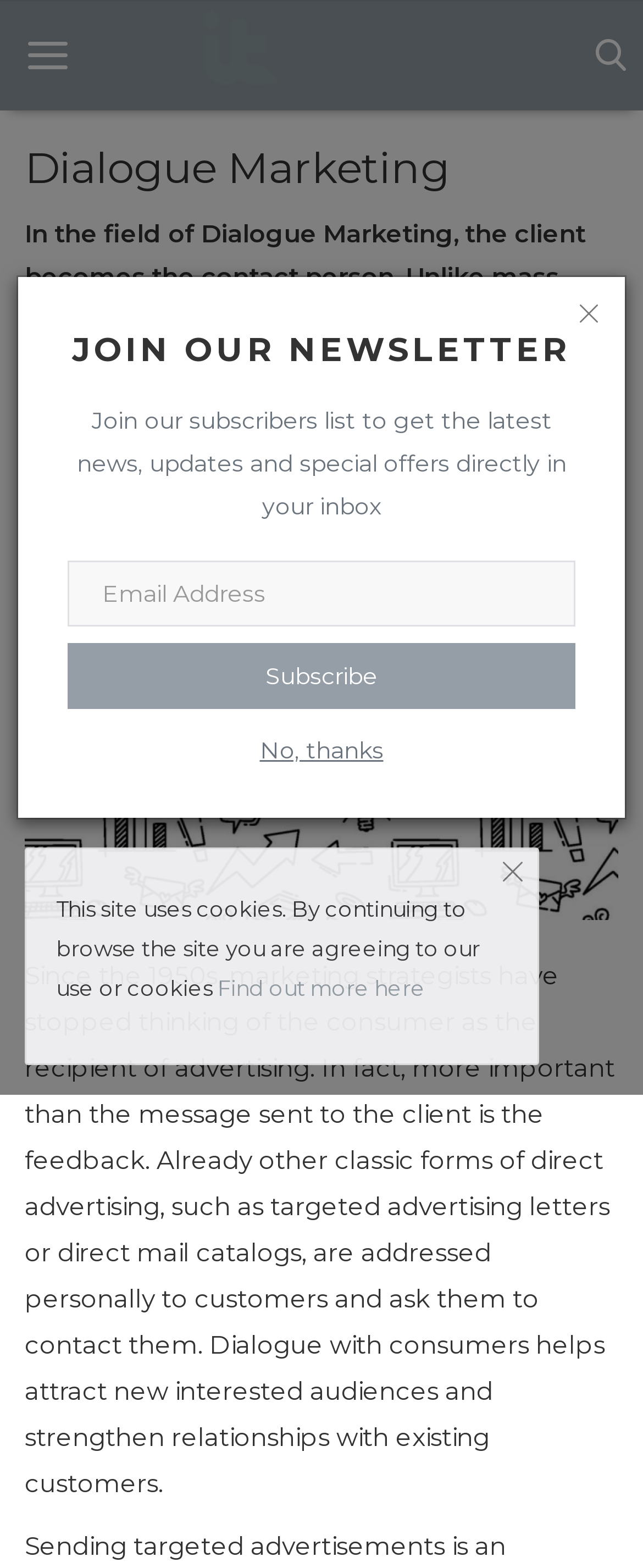Respond with a single word or phrase to the following question: What is the purpose of the newsletter subscription form?

To get latest news and updates